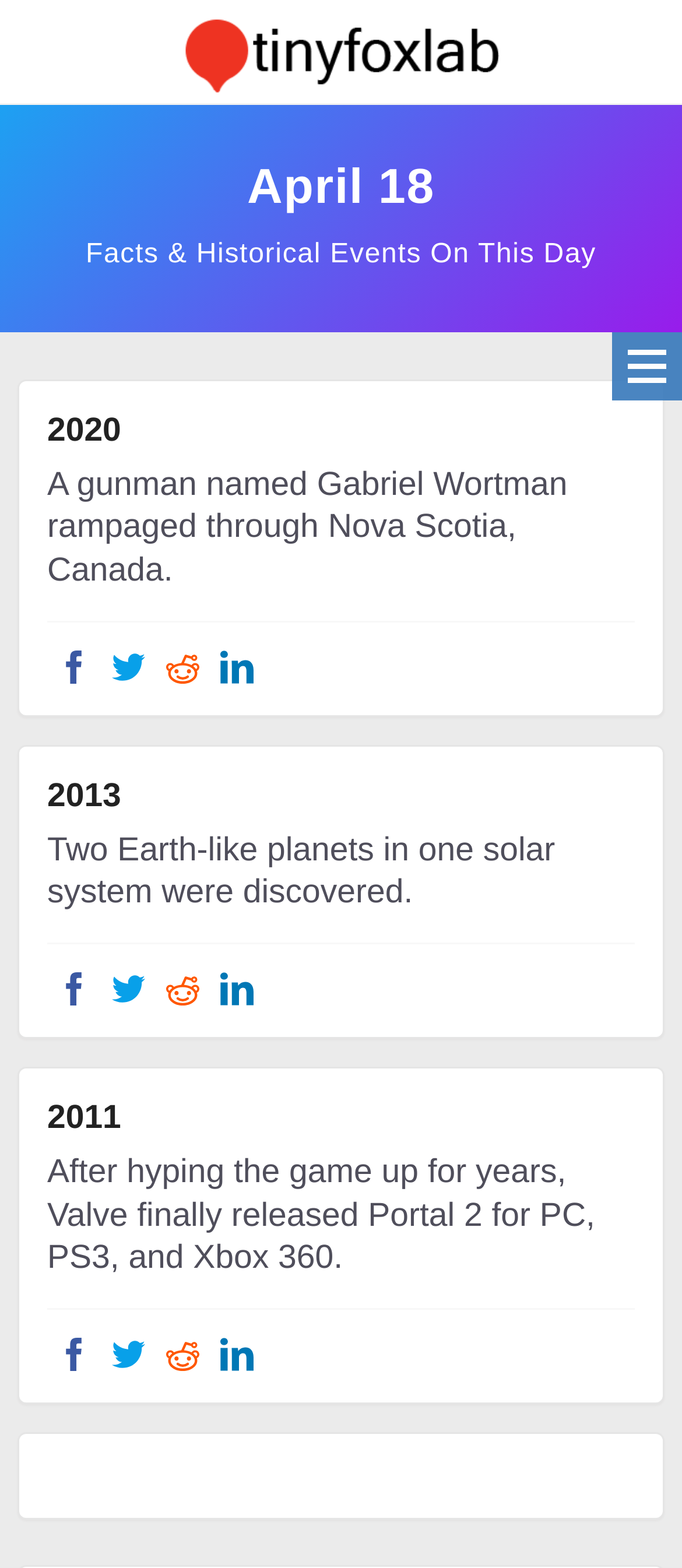Locate the bounding box of the UI element with the following description: "aria-label="Share This Event on Factbook"".

[0.069, 0.408, 0.149, 0.442]